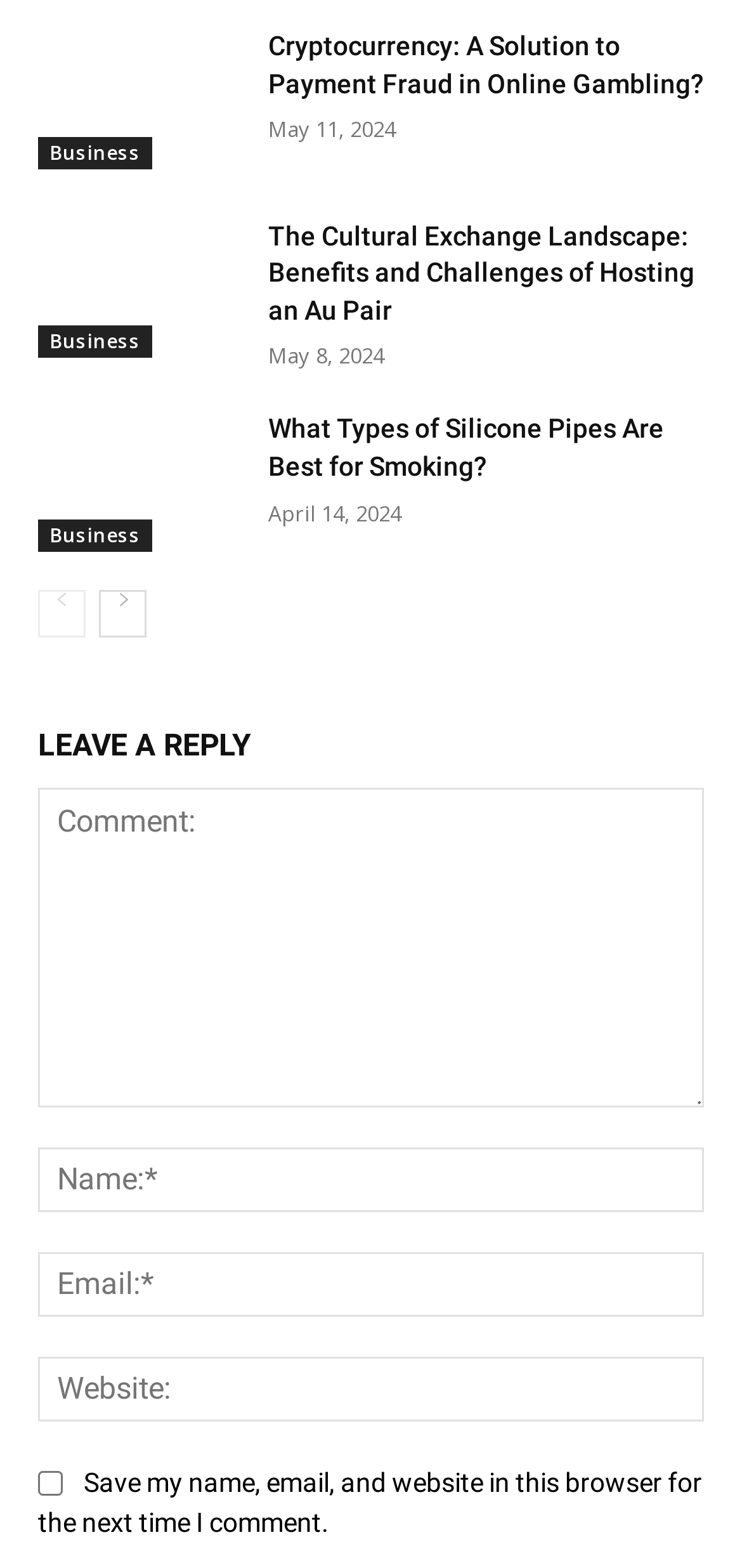Please identify the bounding box coordinates for the region that you need to click to follow this instruction: "Read the article 'Cryptocurrency: A Solution to Payment Fraud in Online Gambling?'".

[0.362, 0.018, 0.949, 0.066]